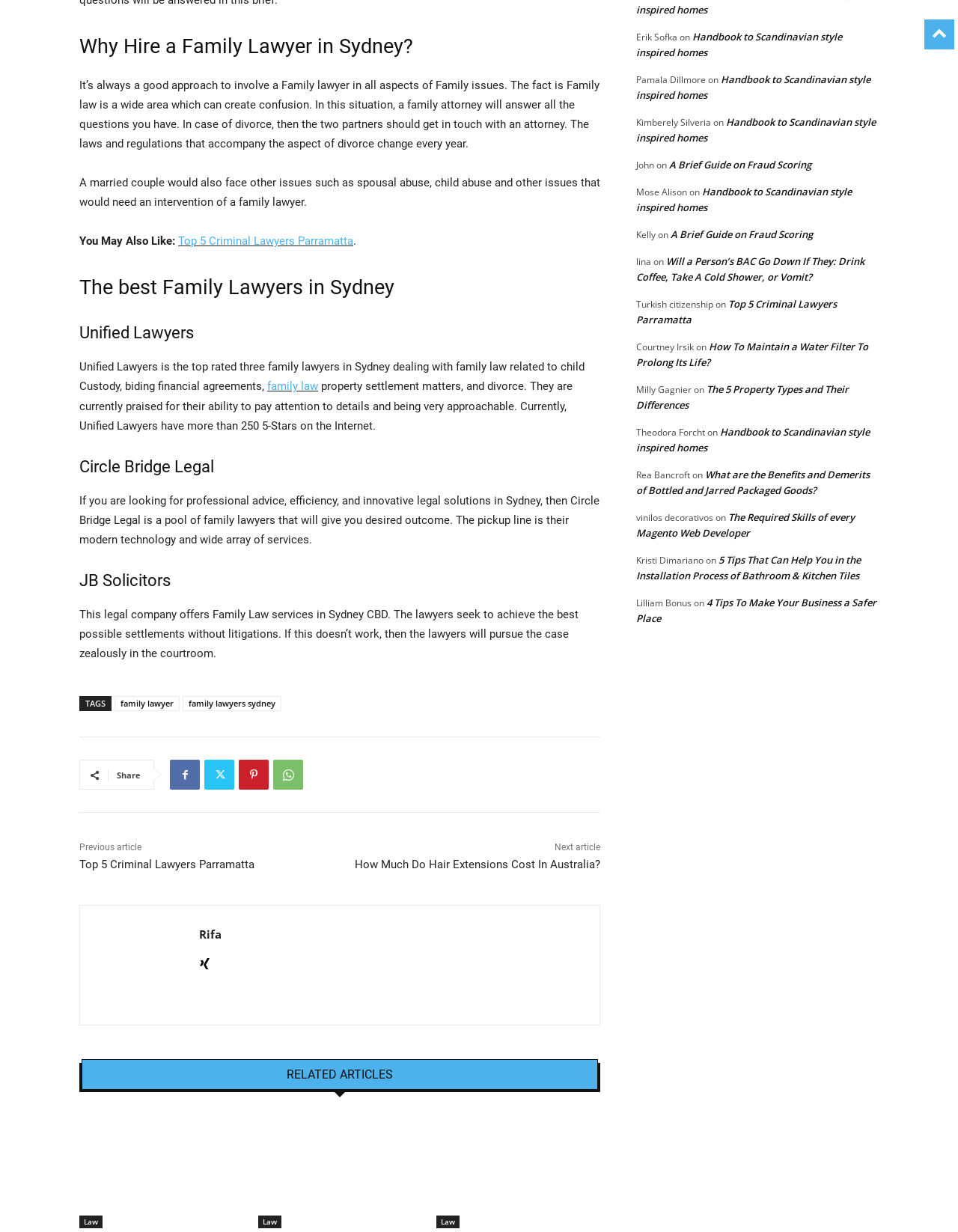Can you provide the bounding box coordinates for the element that should be clicked to implement the instruction: "Click on 'Previous article'"?

[0.083, 0.684, 0.148, 0.692]